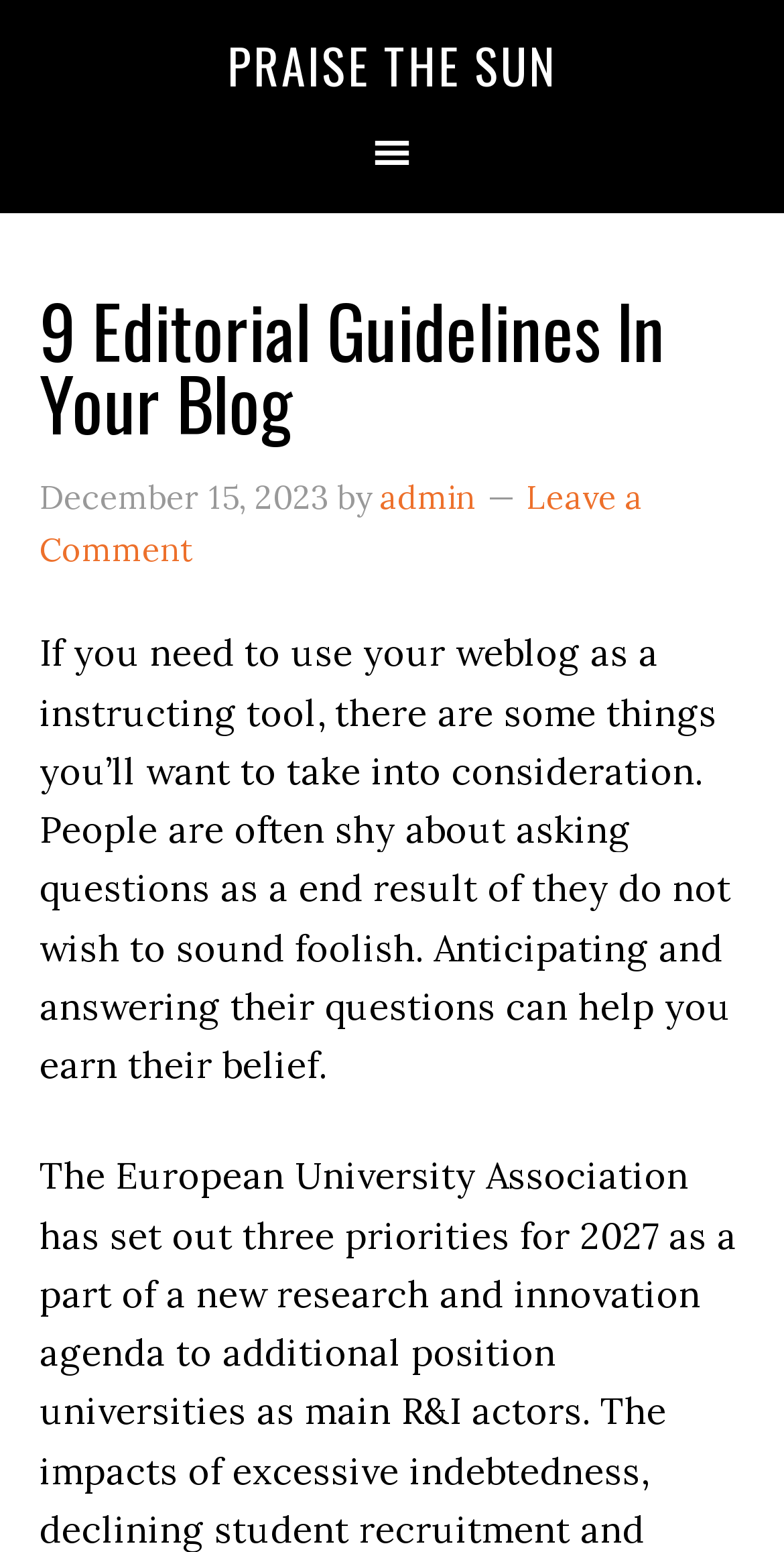Use a single word or phrase to answer this question: 
What is the purpose of the blog post?

to teach